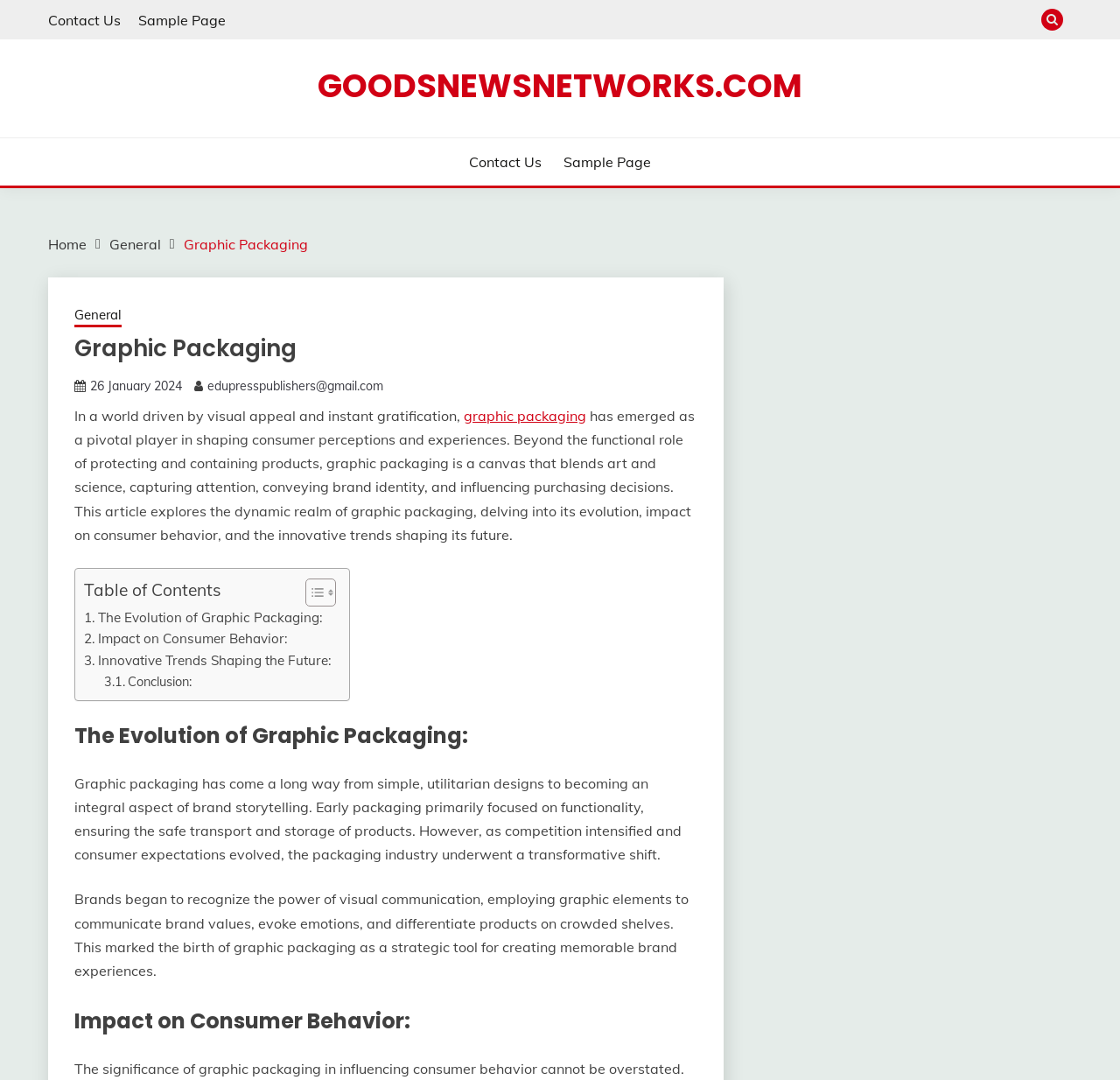Locate the bounding box coordinates of the region to be clicked to comply with the following instruction: "Click Contact Us". The coordinates must be four float numbers between 0 and 1, in the form [left, top, right, bottom].

[0.043, 0.01, 0.108, 0.026]